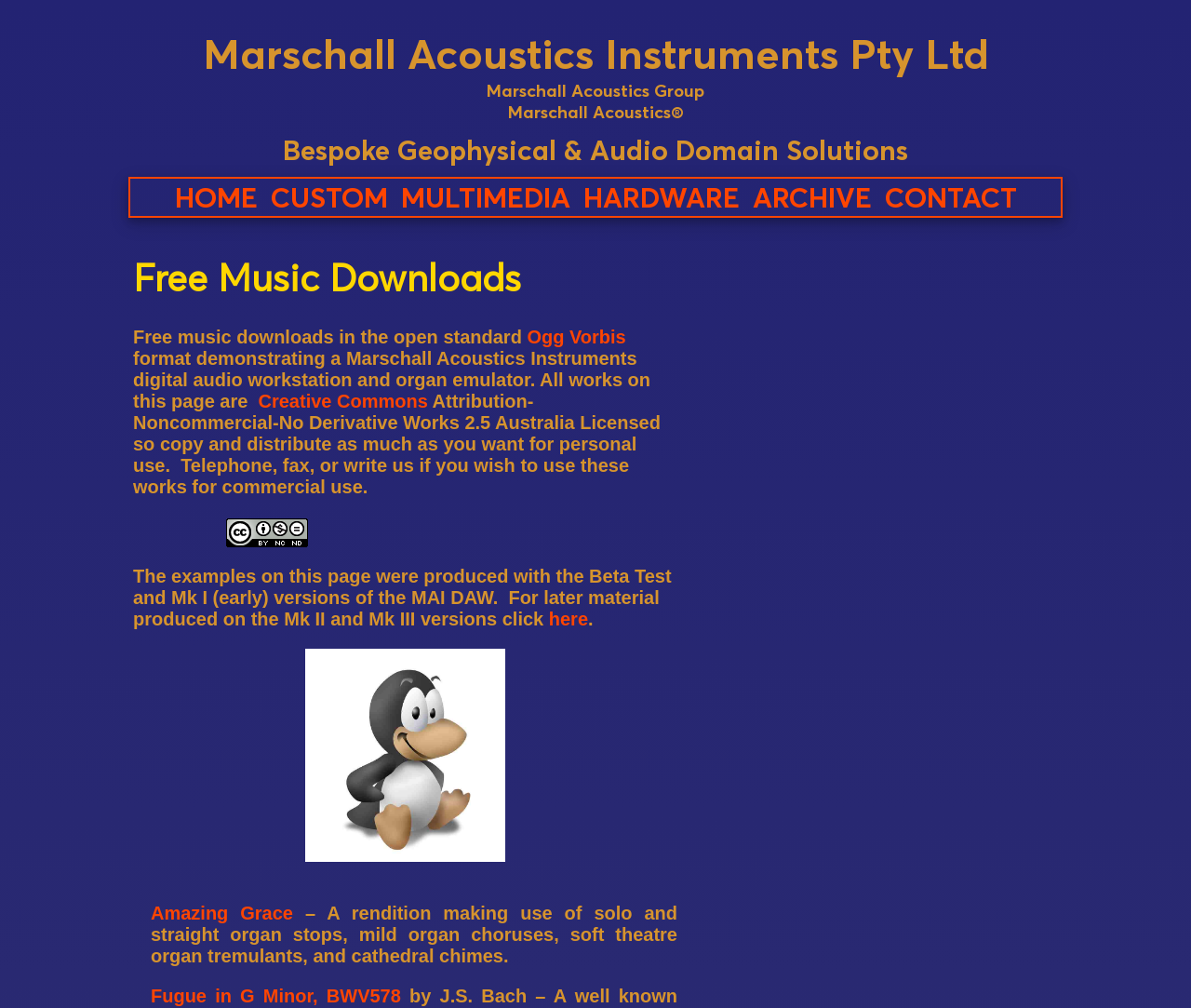What is the operating platform choice of serious professionals?
Please provide a comprehensive answer based on the contents of the image.

The image 'Linux, the computer operating platform choice of serious professionals.' is present on the webpage, indicating that Linux is the operating platform choice of serious professionals.